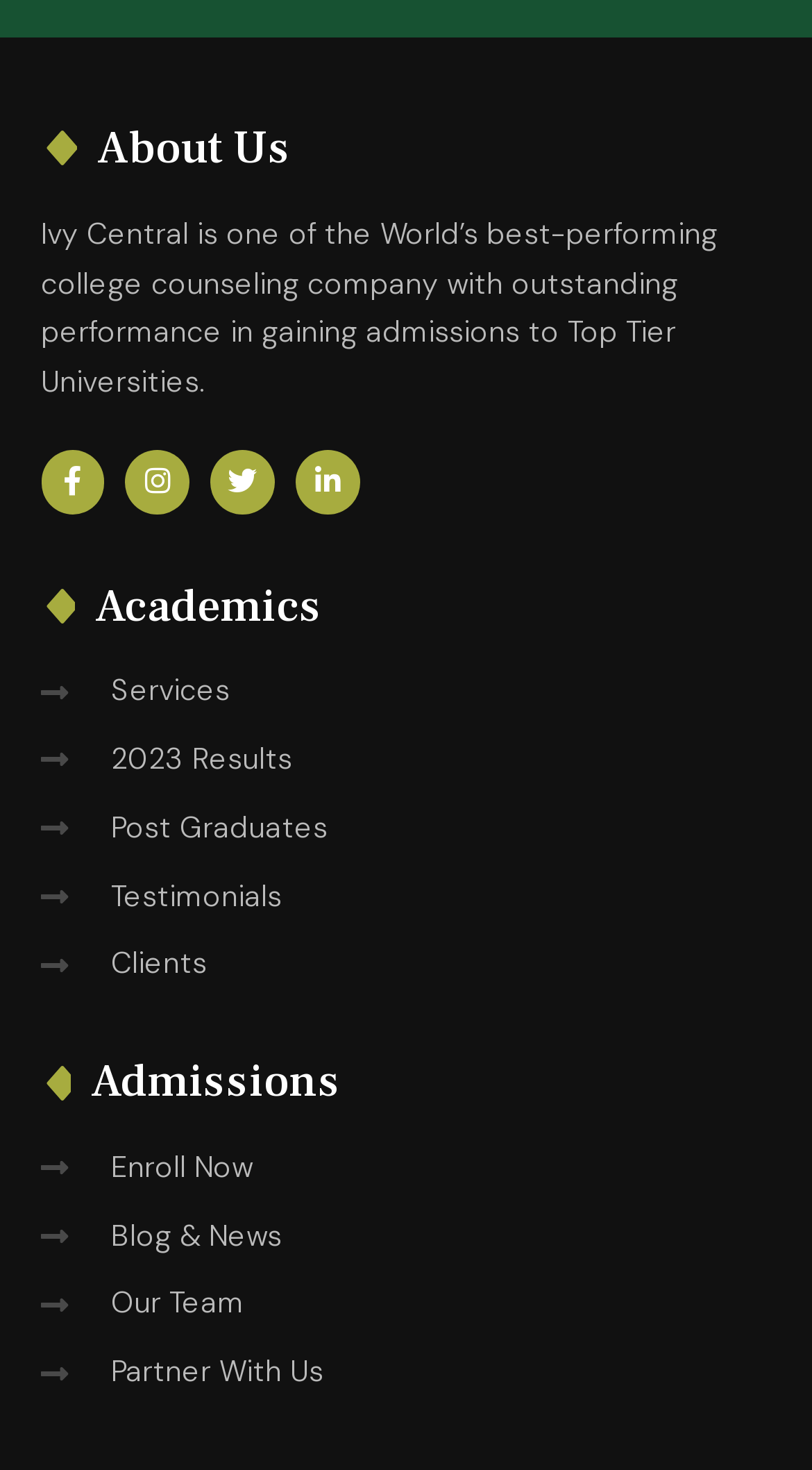Using the provided element description: "Blog & News", determine the bounding box coordinates of the corresponding UI element in the screenshot.

[0.05, 0.824, 0.95, 0.858]